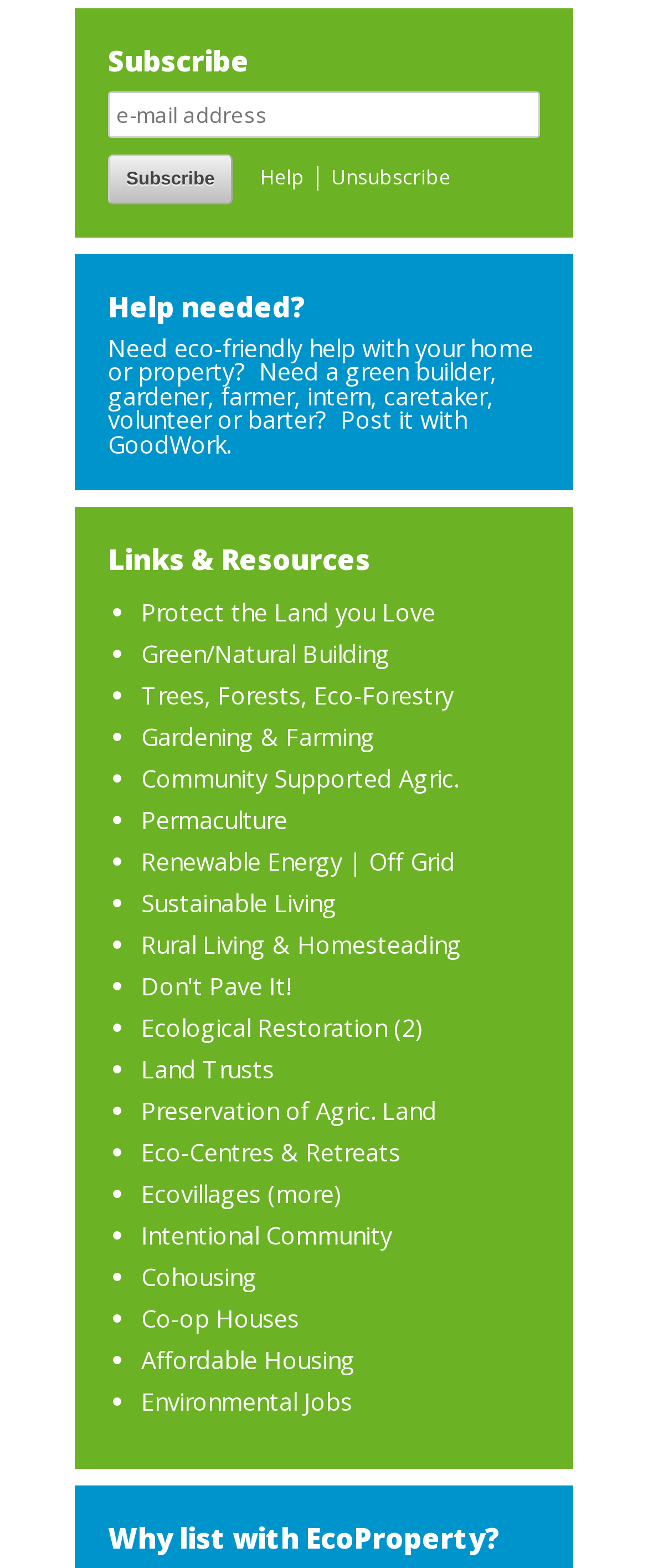What is the topic of the second heading on the webpage?
Using the image, give a concise answer in the form of a single word or short phrase.

Help needed?